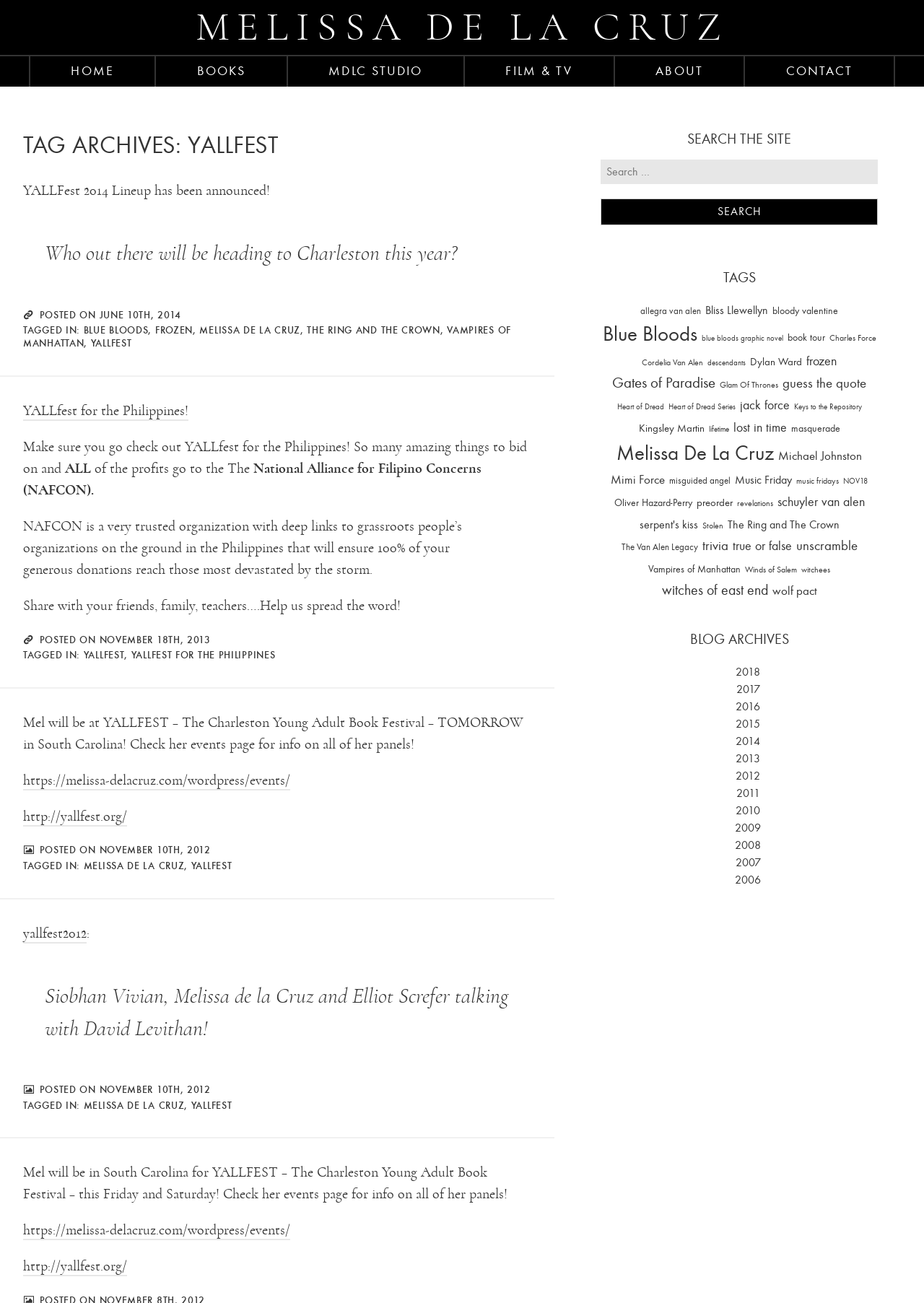Please locate the bounding box coordinates for the element that should be clicked to achieve the following instruction: "Click on the 'CONTACT' link". Ensure the coordinates are given as four float numbers between 0 and 1, i.e., [left, top, right, bottom].

[0.807, 0.043, 0.967, 0.066]